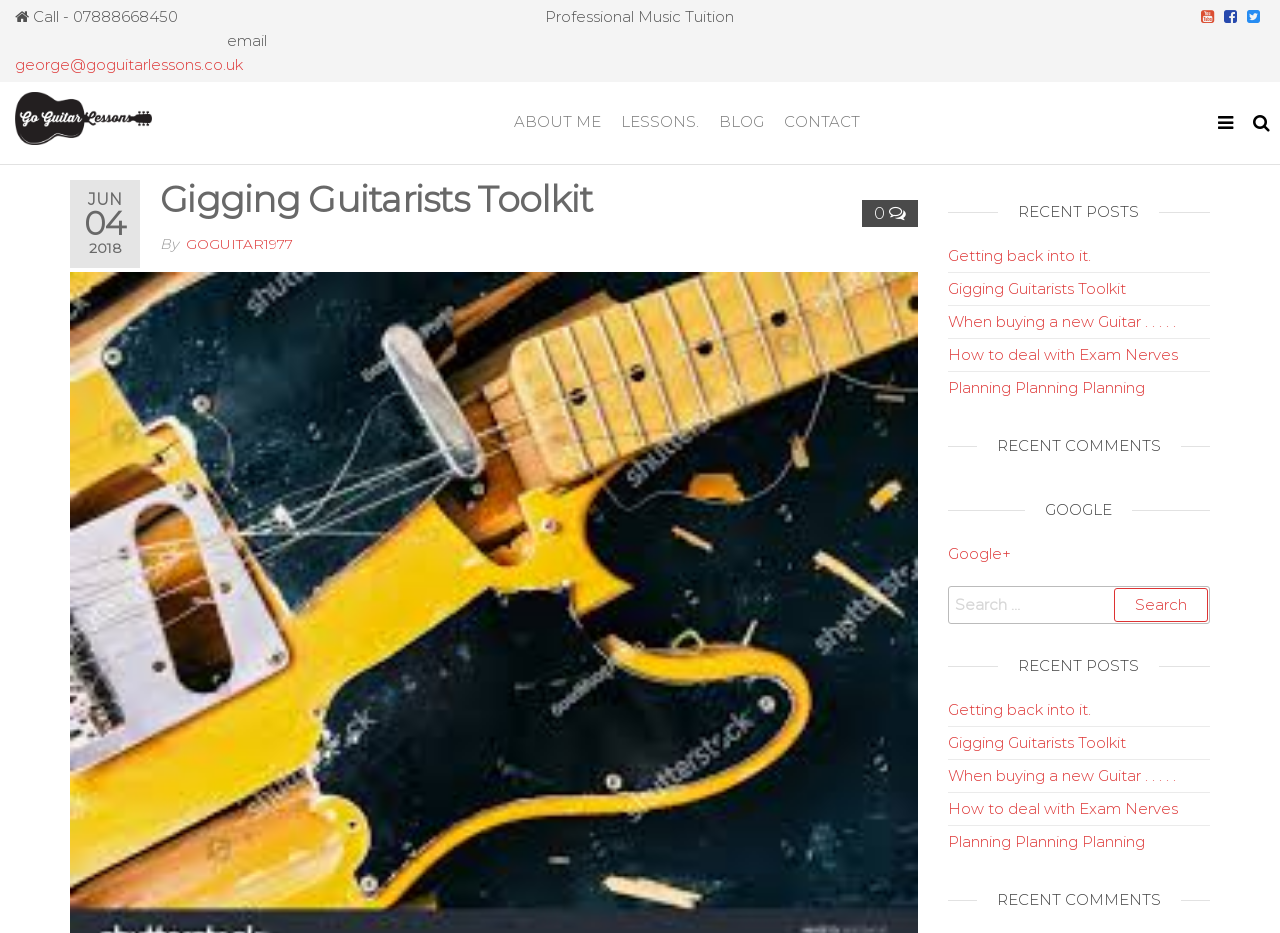Specify the bounding box coordinates of the region I need to click to perform the following instruction: "Call the phone number". The coordinates must be four float numbers in the range of 0 to 1, i.e., [left, top, right, bottom].

[0.012, 0.008, 0.32, 0.054]